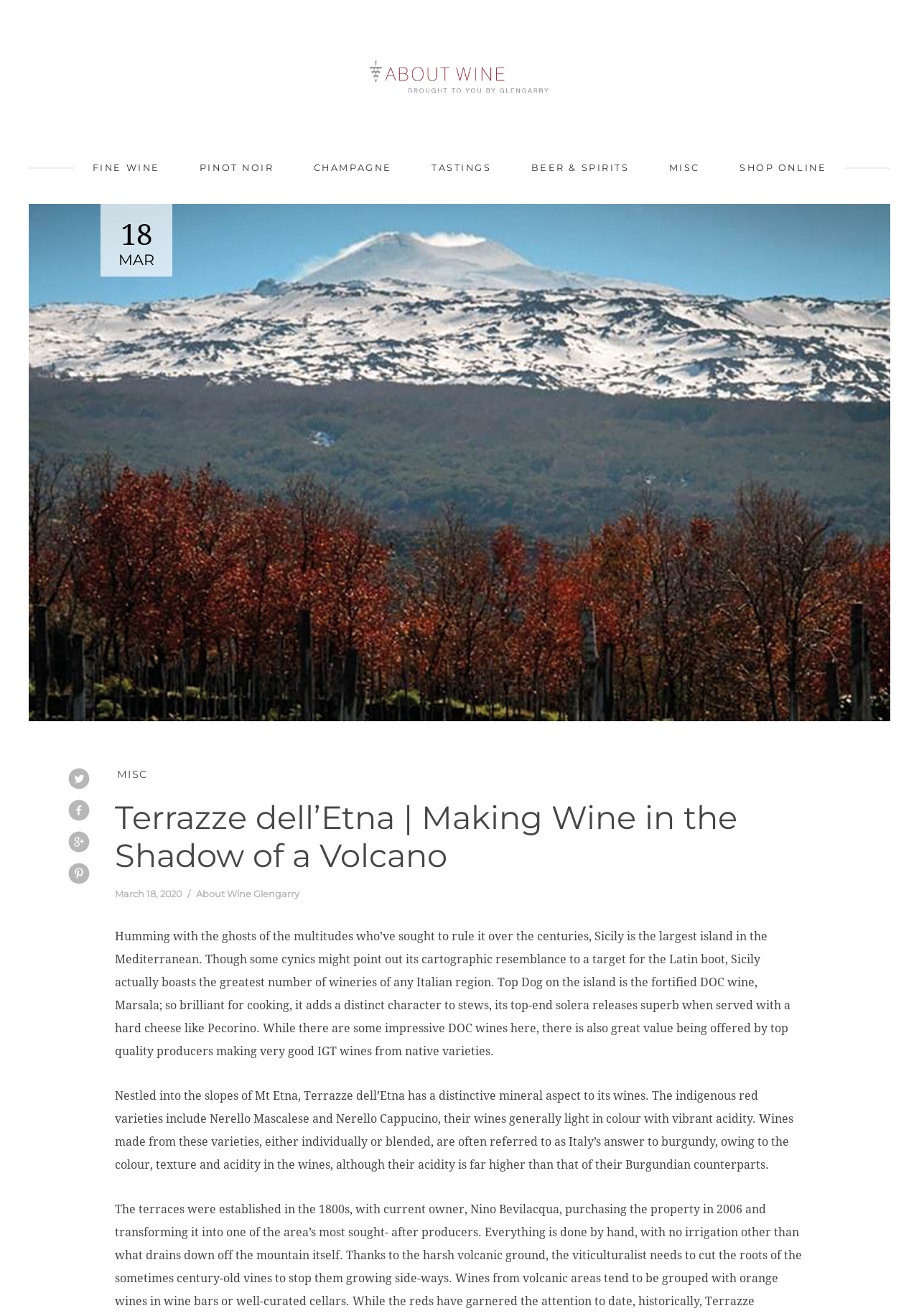Based on the image, provide a detailed and complete answer to the question: 
What is the characteristic of the wines made from Nerello Mascalese and Nerello Cappucino?

According to the text, the indigenous red varieties include Nerello Mascalese and Nerello Cappucino, and their wines are generally light in colour with vibrant acidity.